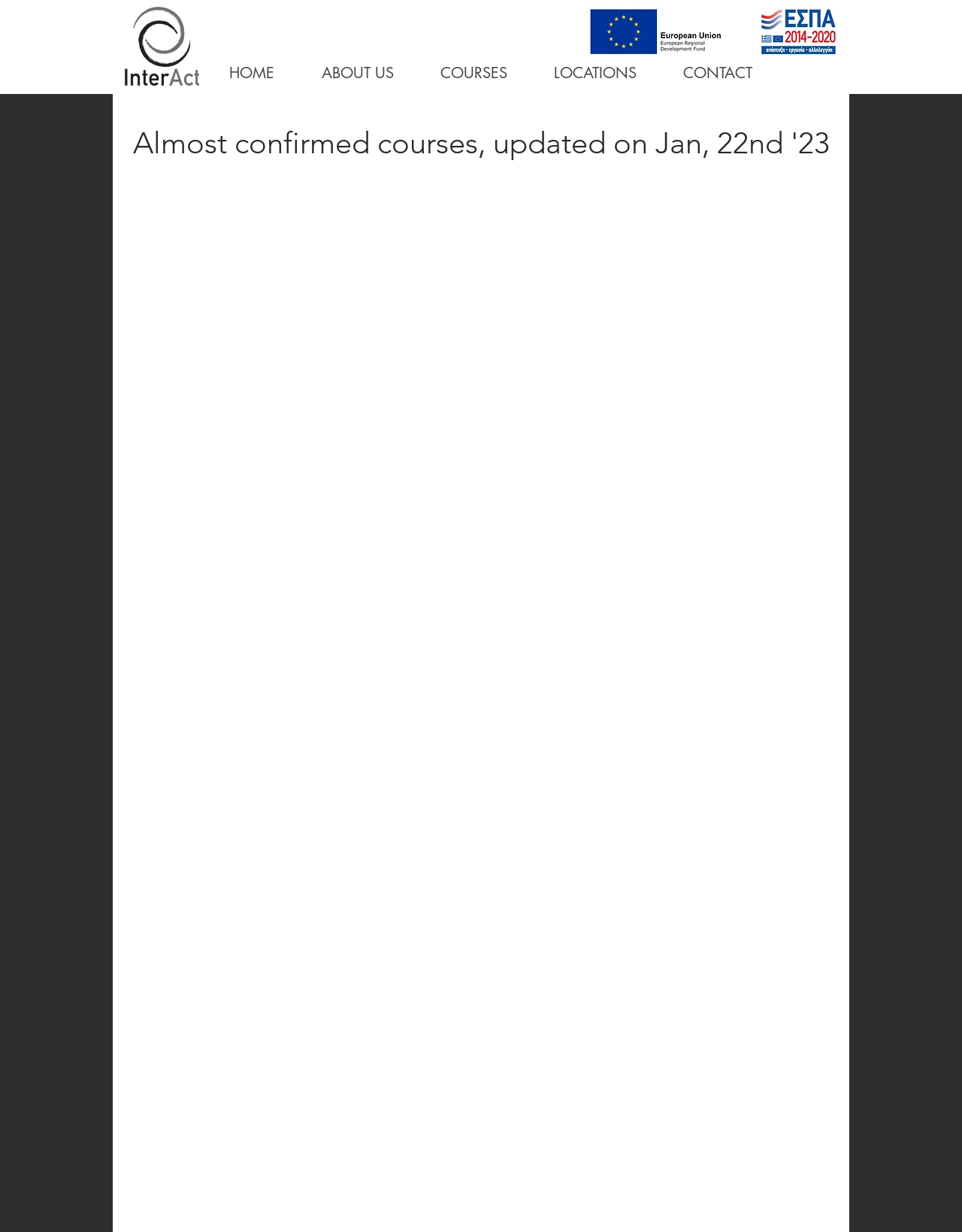Provide a single word or phrase to answer the given question: 
What is the logo name?

Logo_InterAct